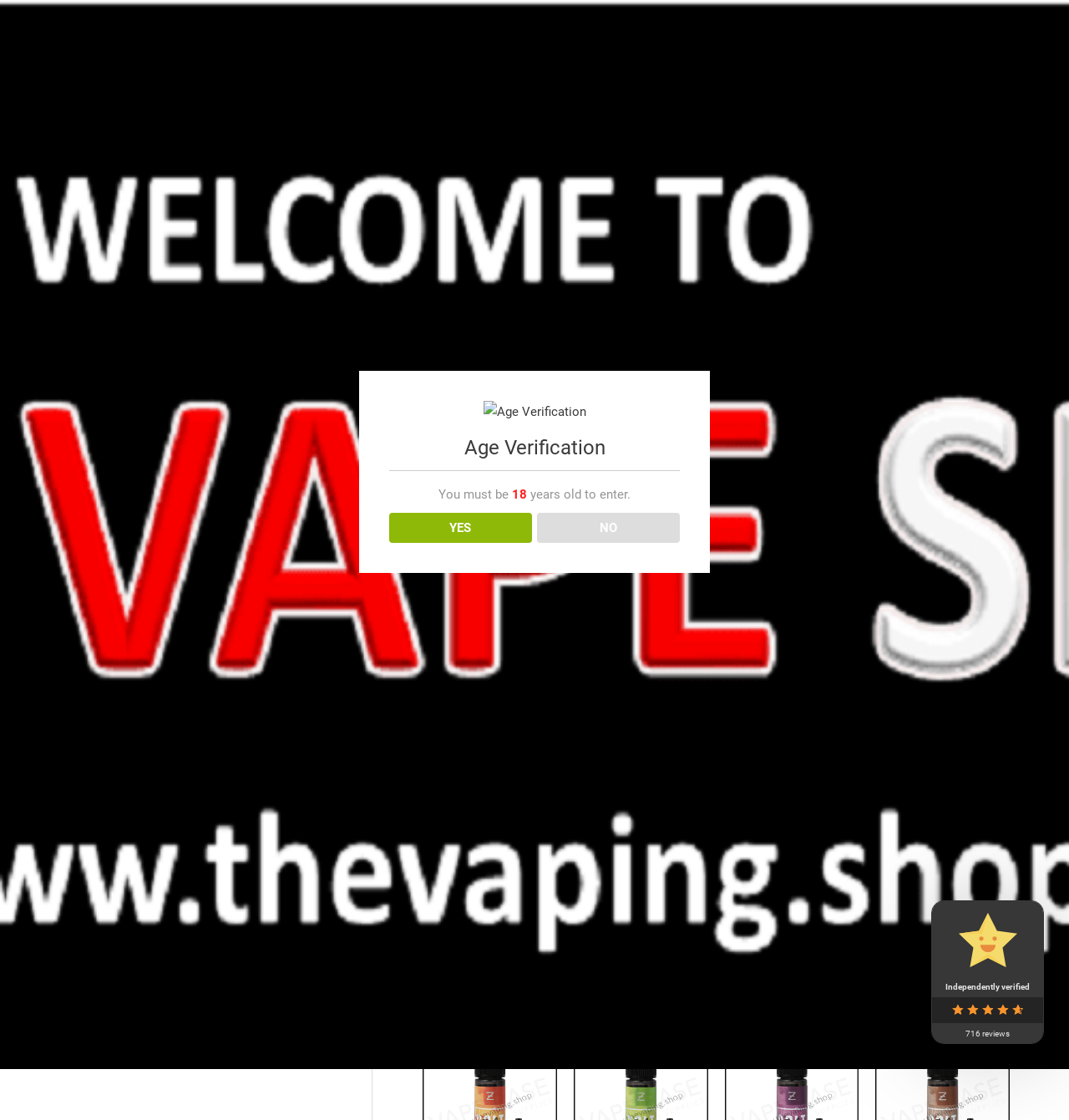Identify the bounding box coordinates of the clickable region to carry out the given instruction: "Check product description".

[0.395, 0.552, 0.945, 0.574]